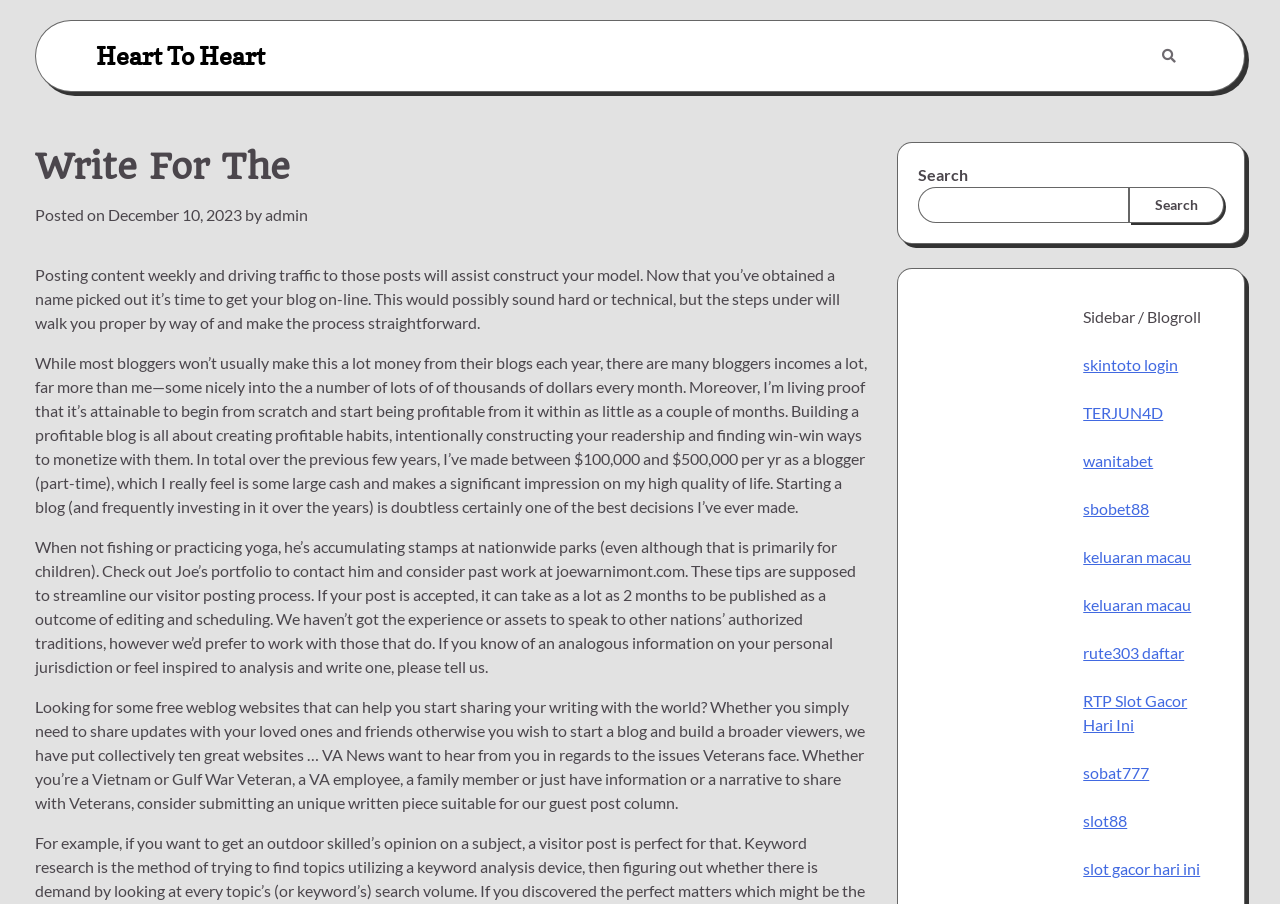Answer with a single word or phrase: 
What is the date of the posted article?

December 10, 2023